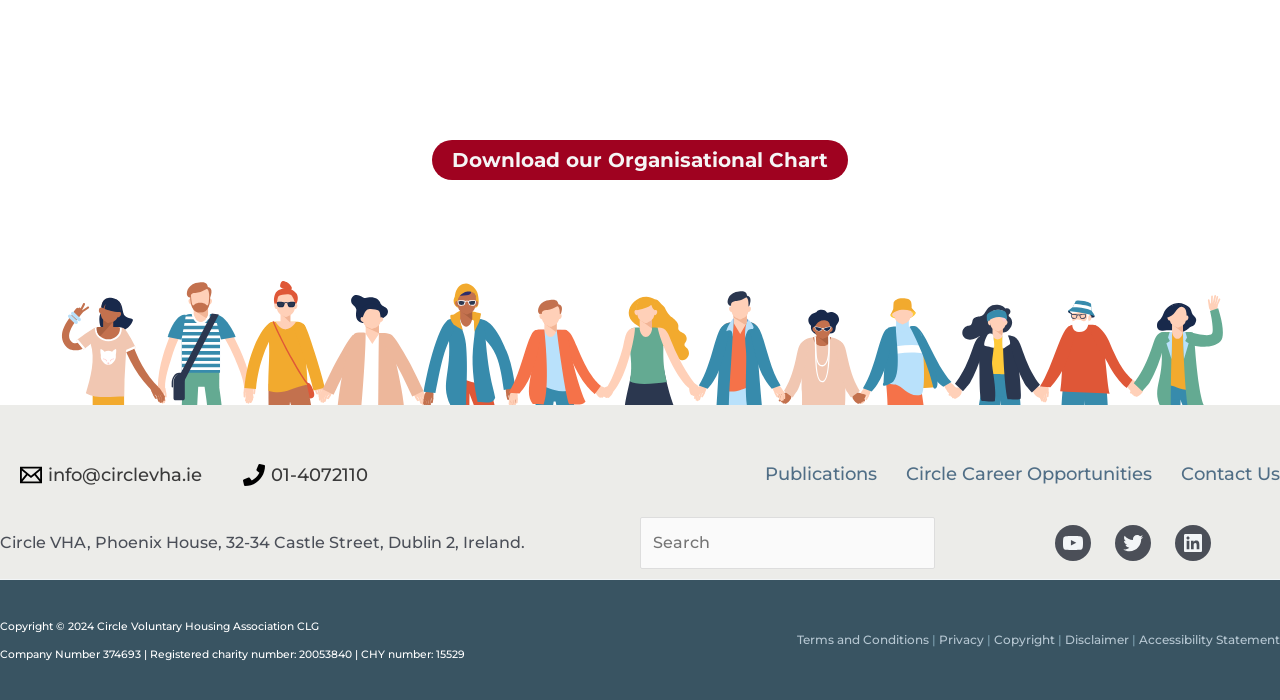Identify the bounding box coordinates of the HTML element based on this description: "Email info@circlevha.ie".

[0.01, 0.663, 0.164, 0.694]